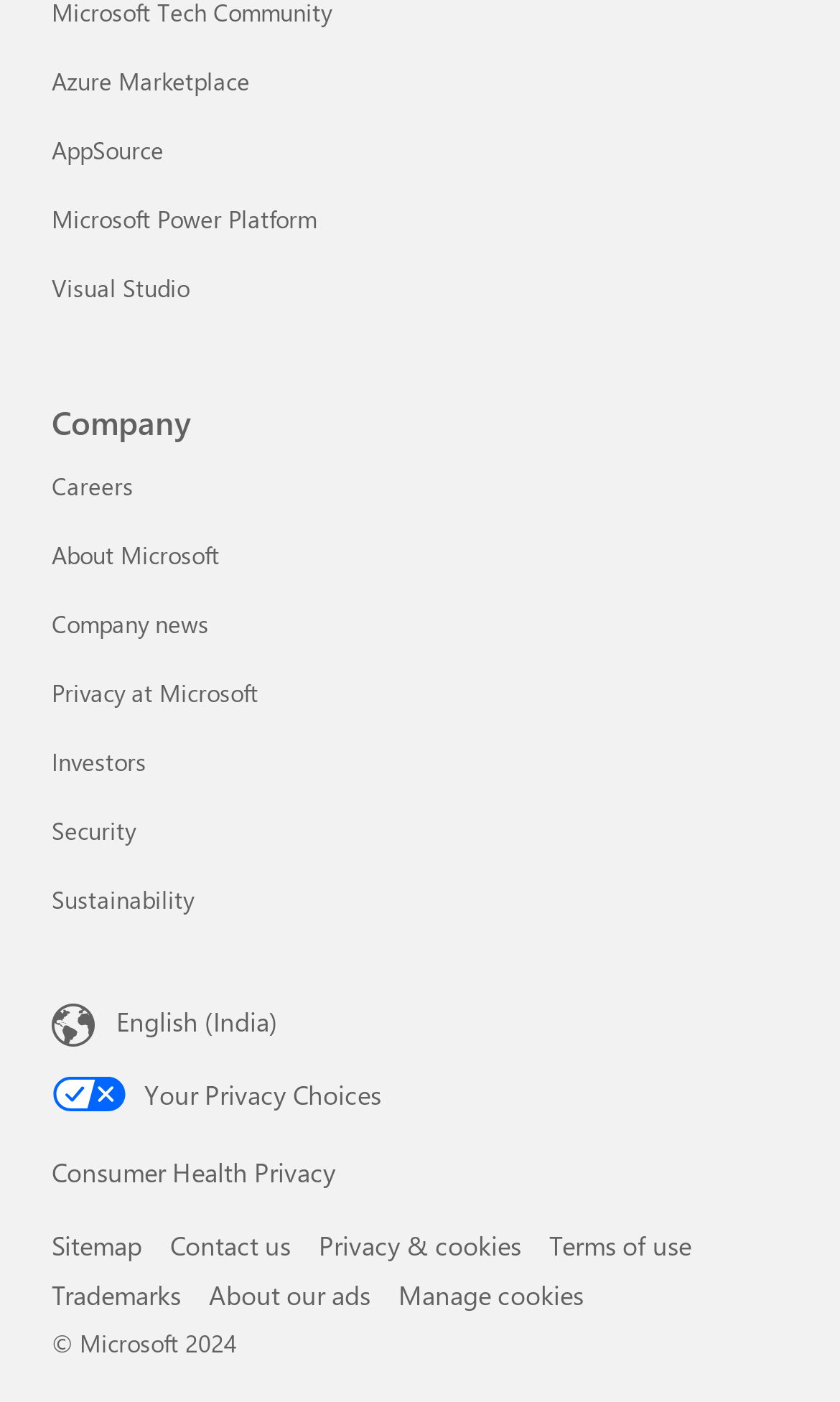What is the copyright year?
Refer to the image and answer the question using a single word or phrase.

2024